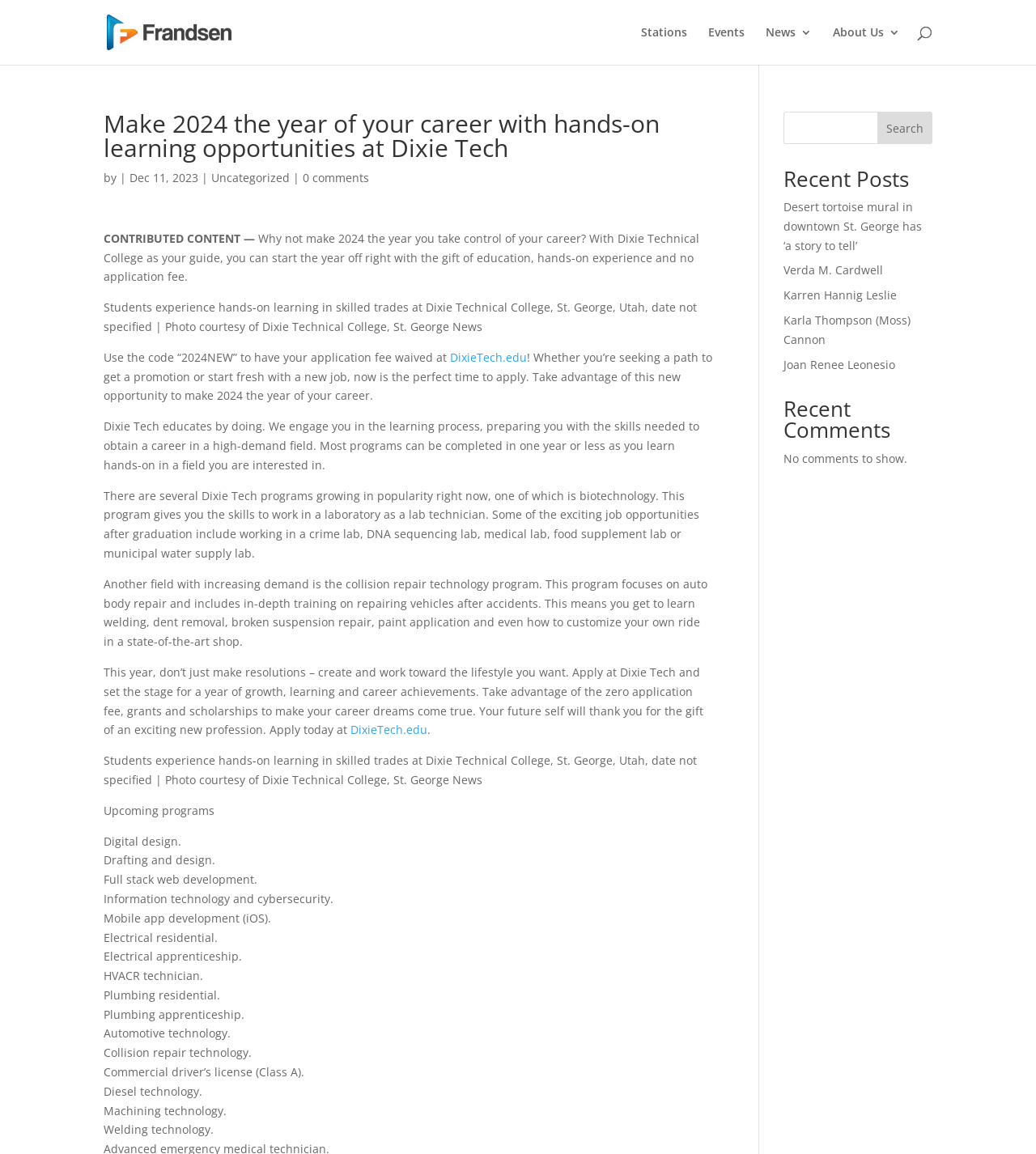Reply to the question with a brief word or phrase: What is the name of the program that focuses on auto body repair?

Collision repair technology